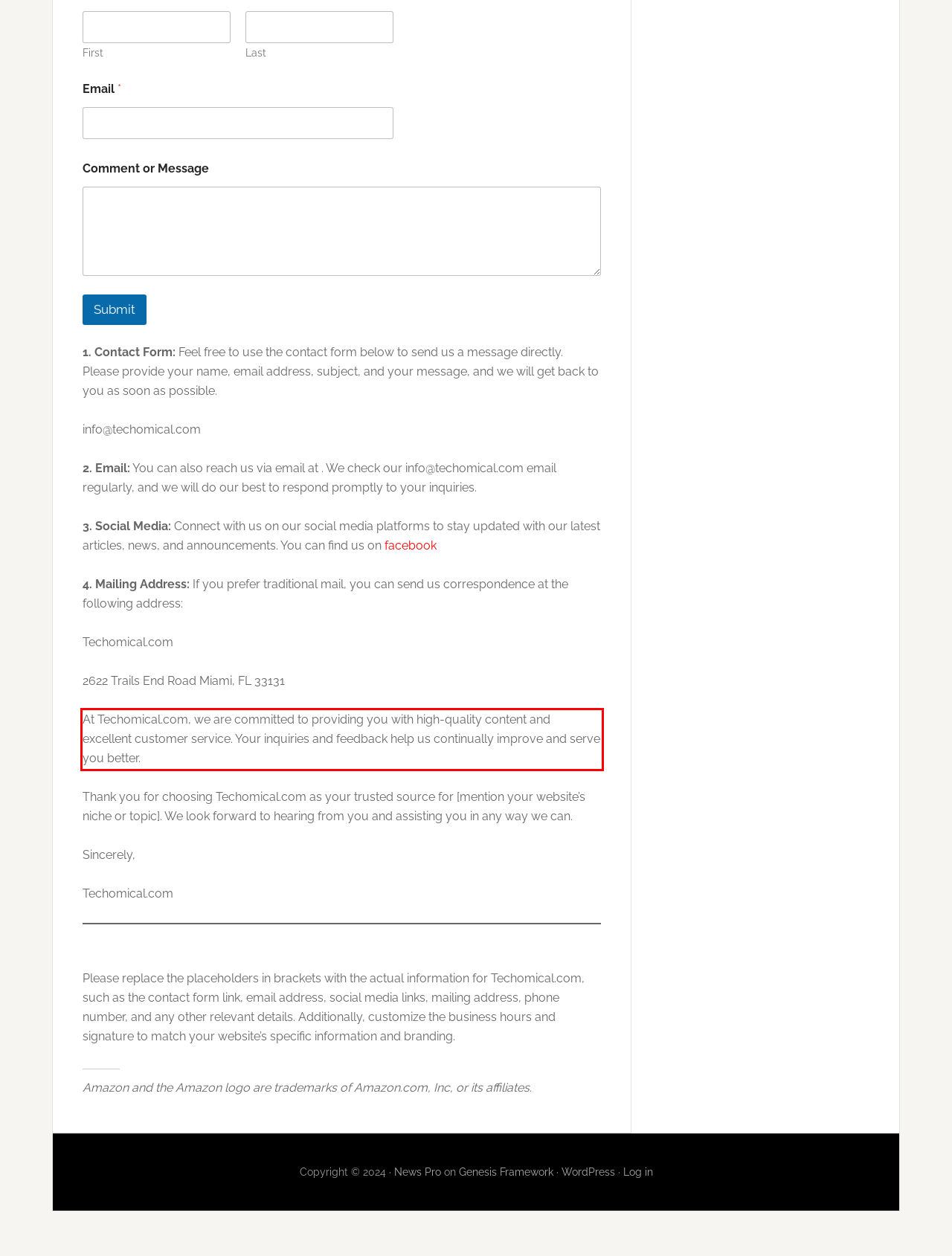Please perform OCR on the text content within the red bounding box that is highlighted in the provided webpage screenshot.

At Techomical.com, we are committed to providing you with high-quality content and excellent customer service. Your inquiries and feedback help us continually improve and serve you better.